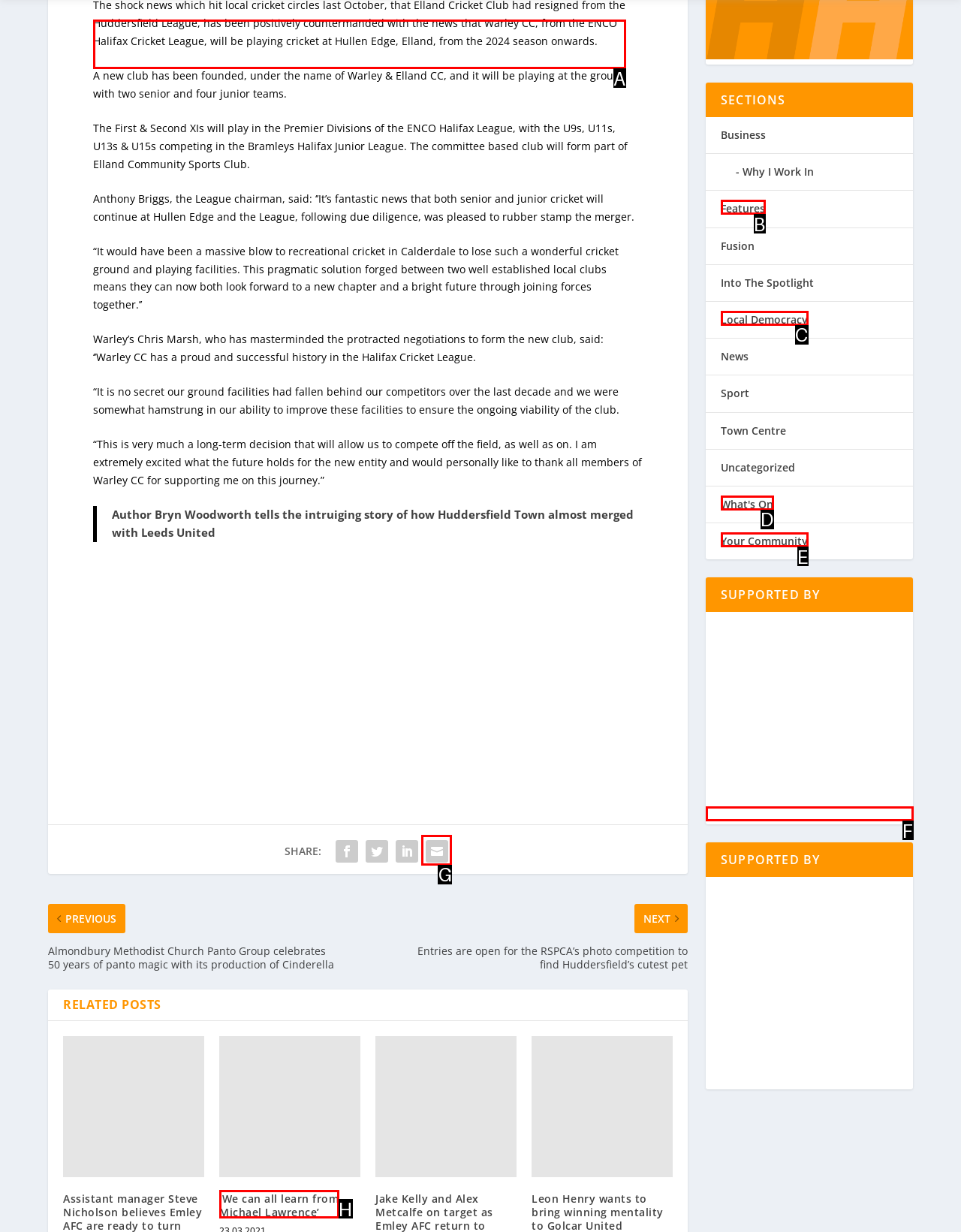To achieve the task: Read the news about Warley & Elland CC, which HTML element do you need to click?
Respond with the letter of the correct option from the given choices.

A